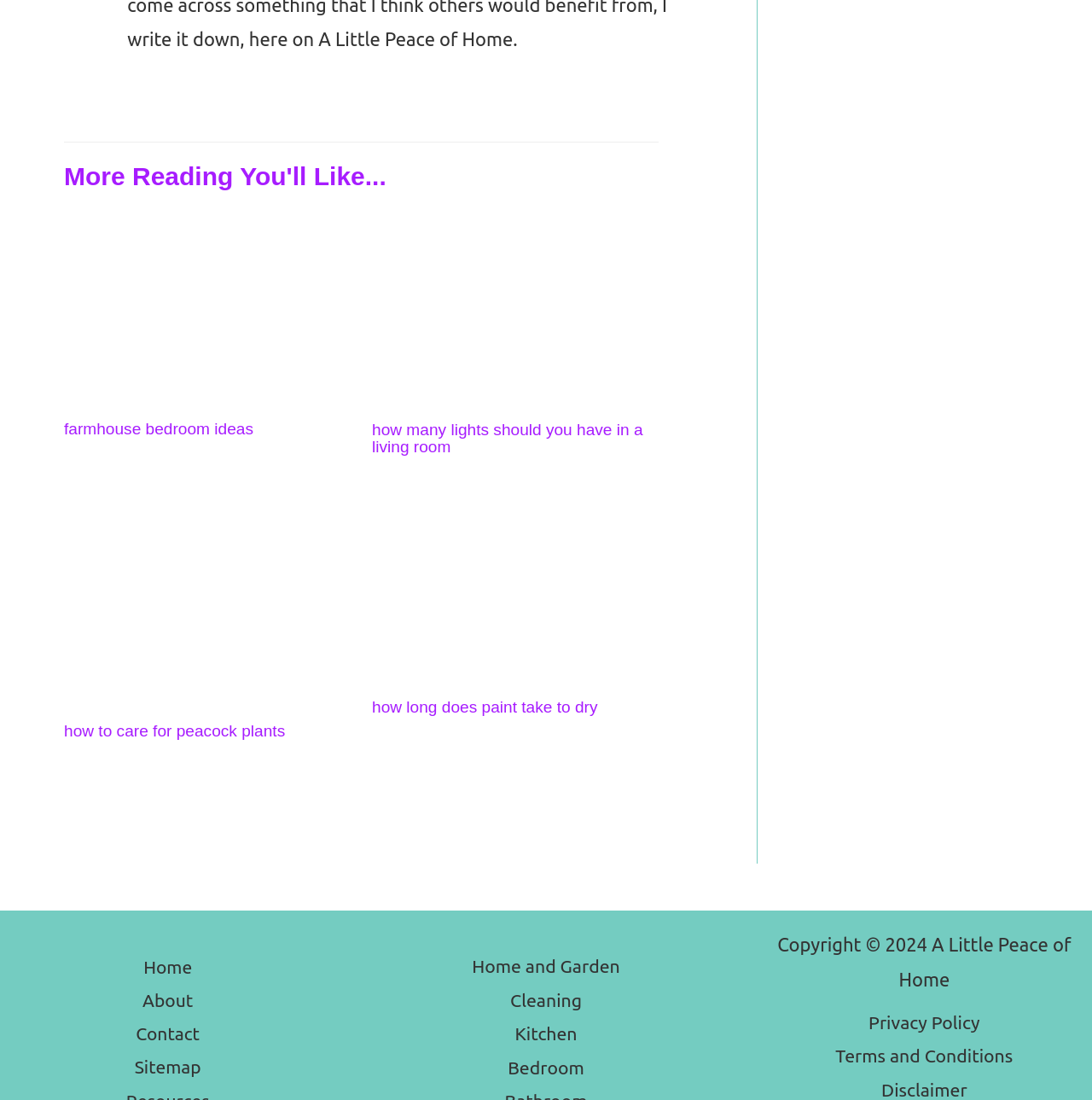Utilize the details in the image to thoroughly answer the following question: What categories are available on this website?

The categories available on this website are listed at the bottom of the webpage, including 'Home and Garden', 'Cleaning', 'Kitchen', and 'Bedroom', which are likely categories for articles and content on the website.